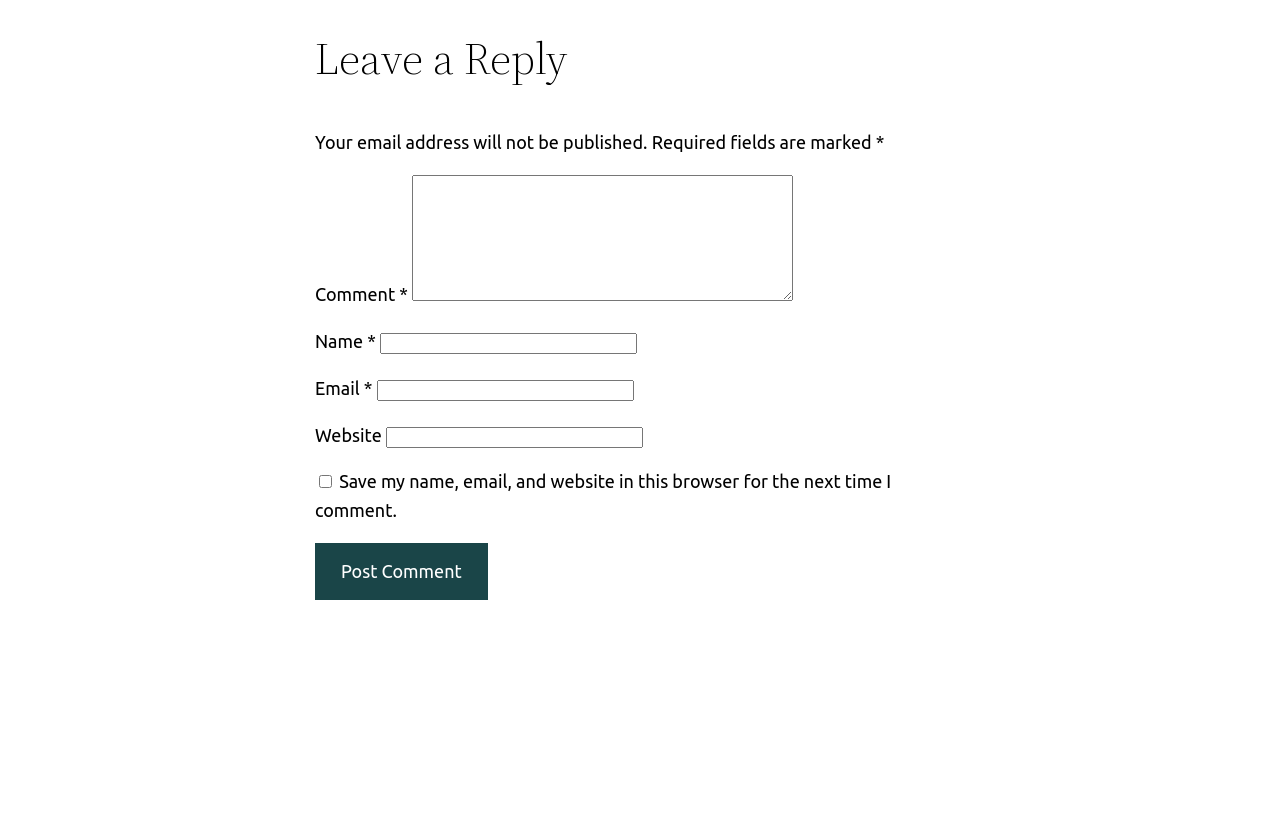Using the format (top-left x, top-left y, bottom-right x, bottom-right y), provide the bounding box coordinates for the described UI element. All values should be floating point numbers between 0 and 1: parent_node: Website name="url"

[0.301, 0.523, 0.502, 0.549]